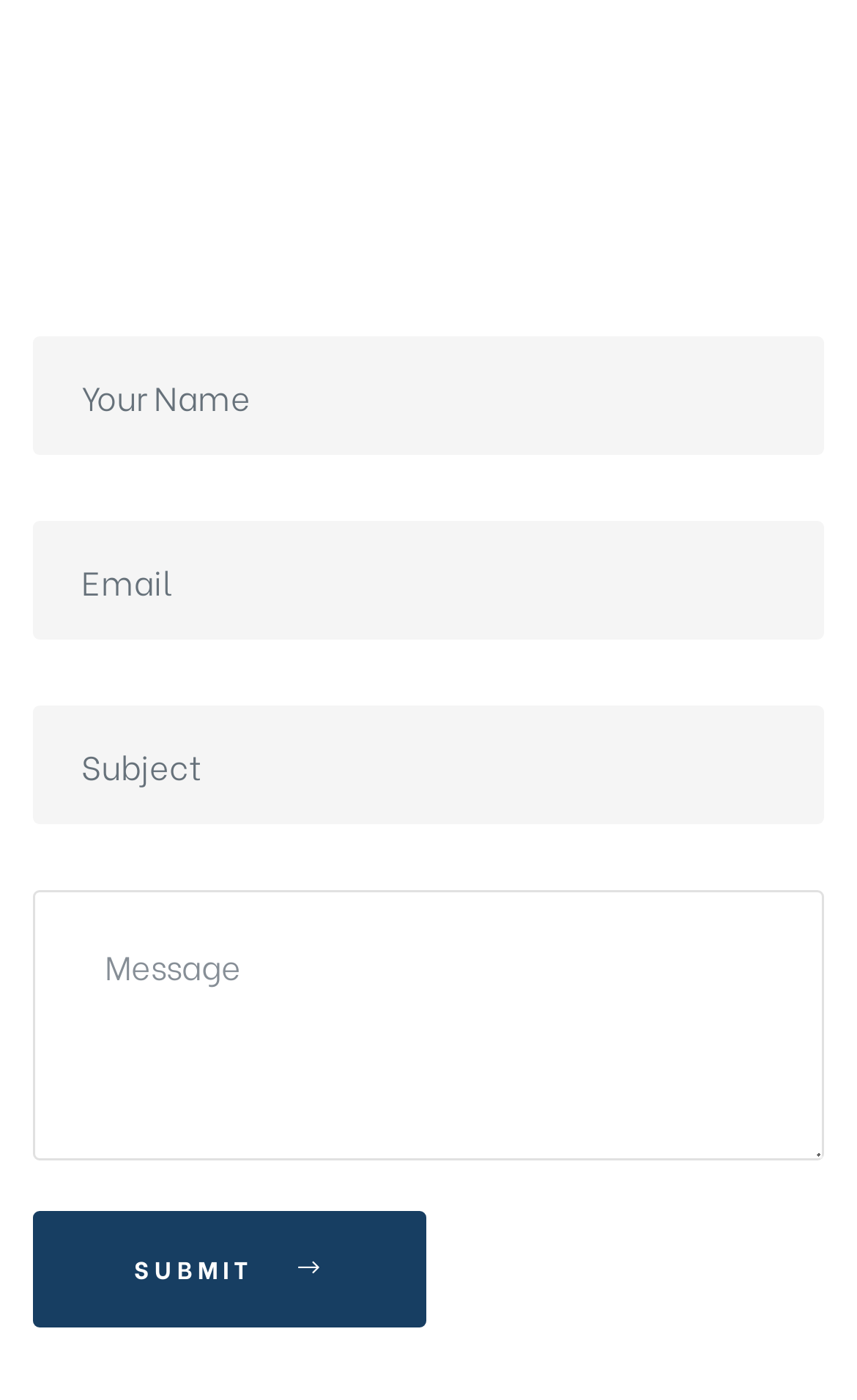Determine the bounding box coordinates for the UI element described. Format the coordinates as (top-left x, top-left y, bottom-right x, bottom-right y) and ensure all values are between 0 and 1. Element description: name="email" placeholder="Email"

[0.038, 0.373, 0.962, 0.457]